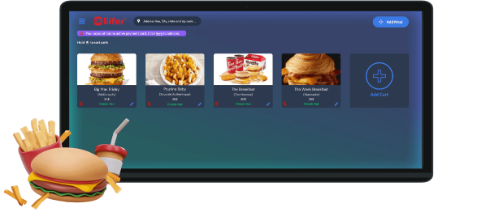In which area does the food delivery platform operate?
Use the information from the image to give a detailed answer to the question.

The food delivery platform, Liifer, operates in the Sebastian area, as mentioned in the caption, which highlights the ease of ordering delicious meals tailored to individual preferences in this specific region.